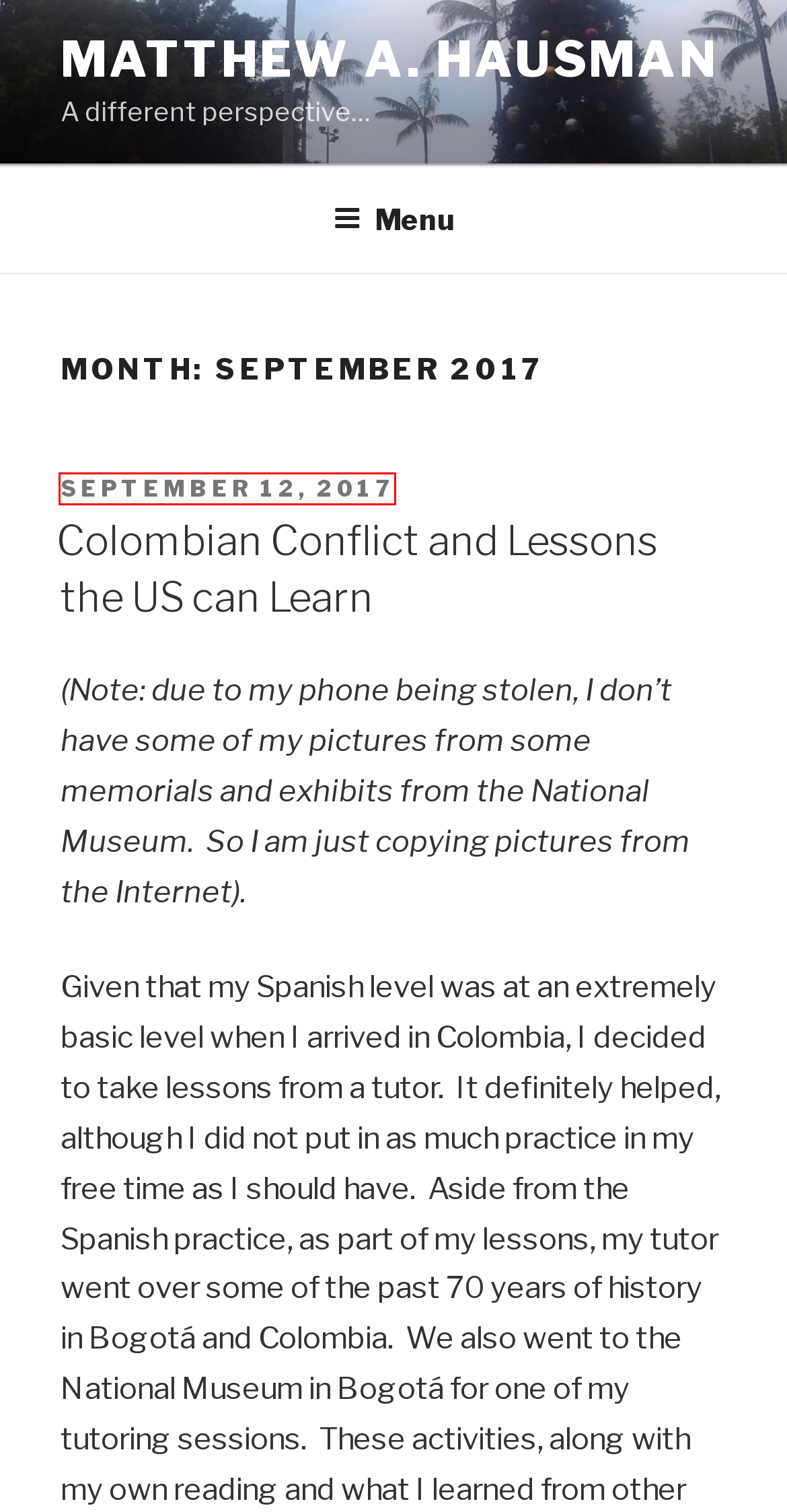You are provided with a screenshot of a webpage that has a red bounding box highlighting a UI element. Choose the most accurate webpage description that matches the new webpage after clicking the highlighted element. Here are your choices:
A. Latin American Studies
B. Matthew A. Hausman – A different perspective…
C. January 2019 – Matthew A. Hausman
D. November 2017 – Matthew A. Hausman
E. May 2020 – Matthew A. Hausman
F. December 2018 – Matthew A. Hausman
G. Colombian Conflict and Lessons the US can Learn – Matthew A. Hausman
H. October 2017 – Matthew A. Hausman

G